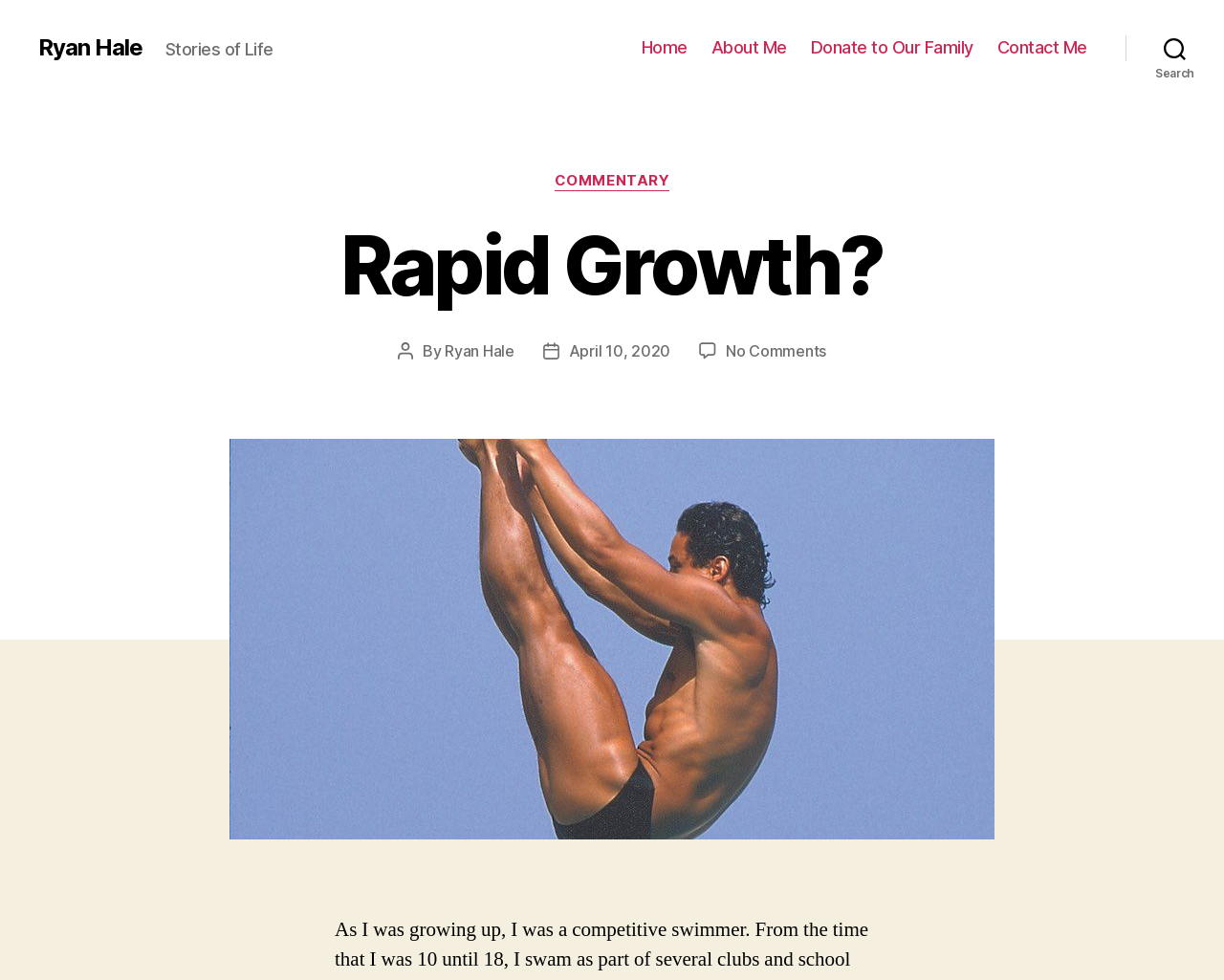Locate the bounding box of the UI element described by: "April 10, 2020" in the given webpage screenshot.

[0.465, 0.349, 0.548, 0.368]